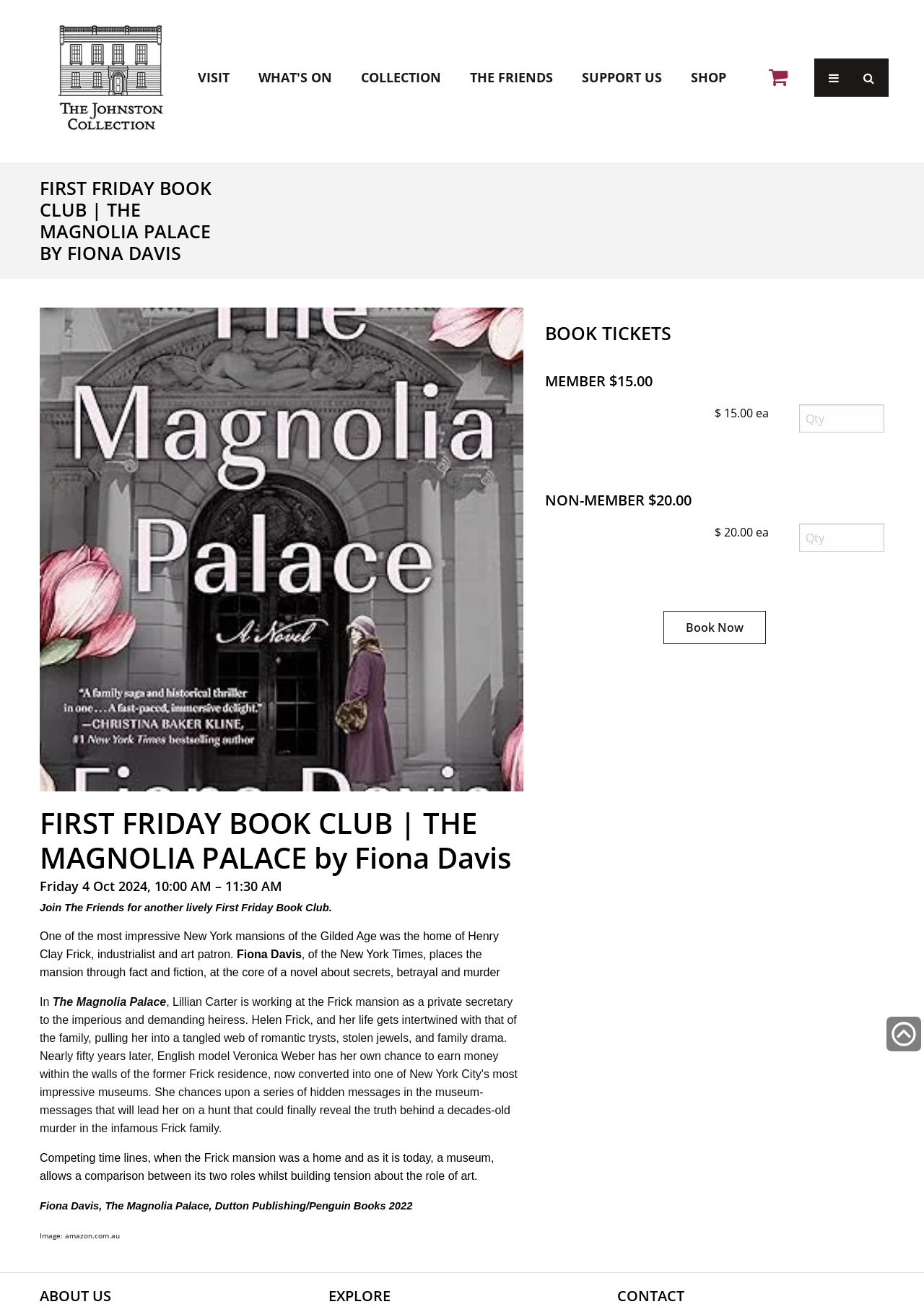Please identify the bounding box coordinates of the region to click in order to complete the given instruction: "Visit the 'RFP Generator' page". The coordinates should be four float numbers between 0 and 1, i.e., [left, top, right, bottom].

None